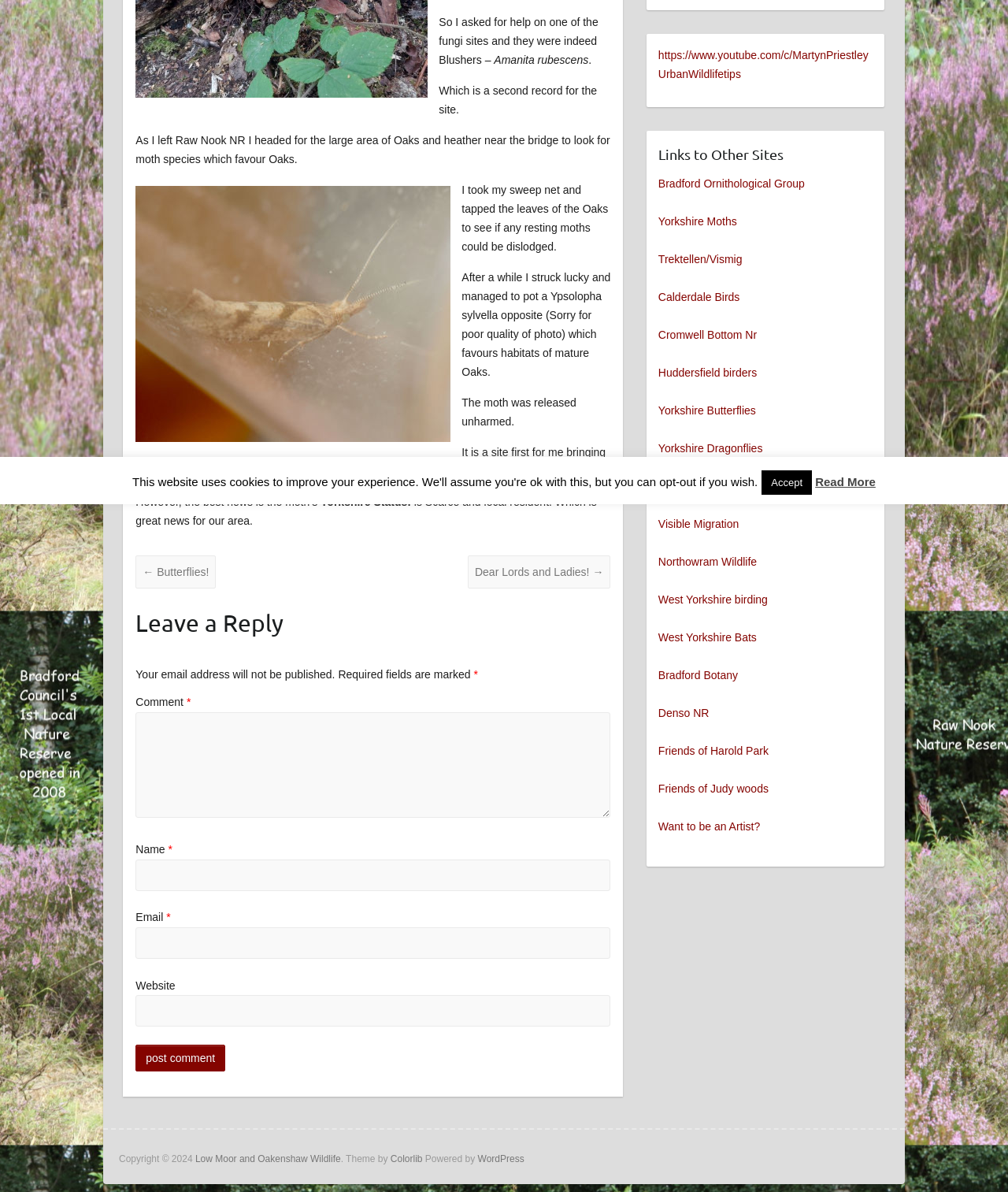Bounding box coordinates should be in the format (top-left x, top-left y, bottom-right x, bottom-right y) and all values should be floating point numbers between 0 and 1. Determine the bounding box coordinate for the UI element described as: Colorlib

[0.387, 0.968, 0.419, 0.977]